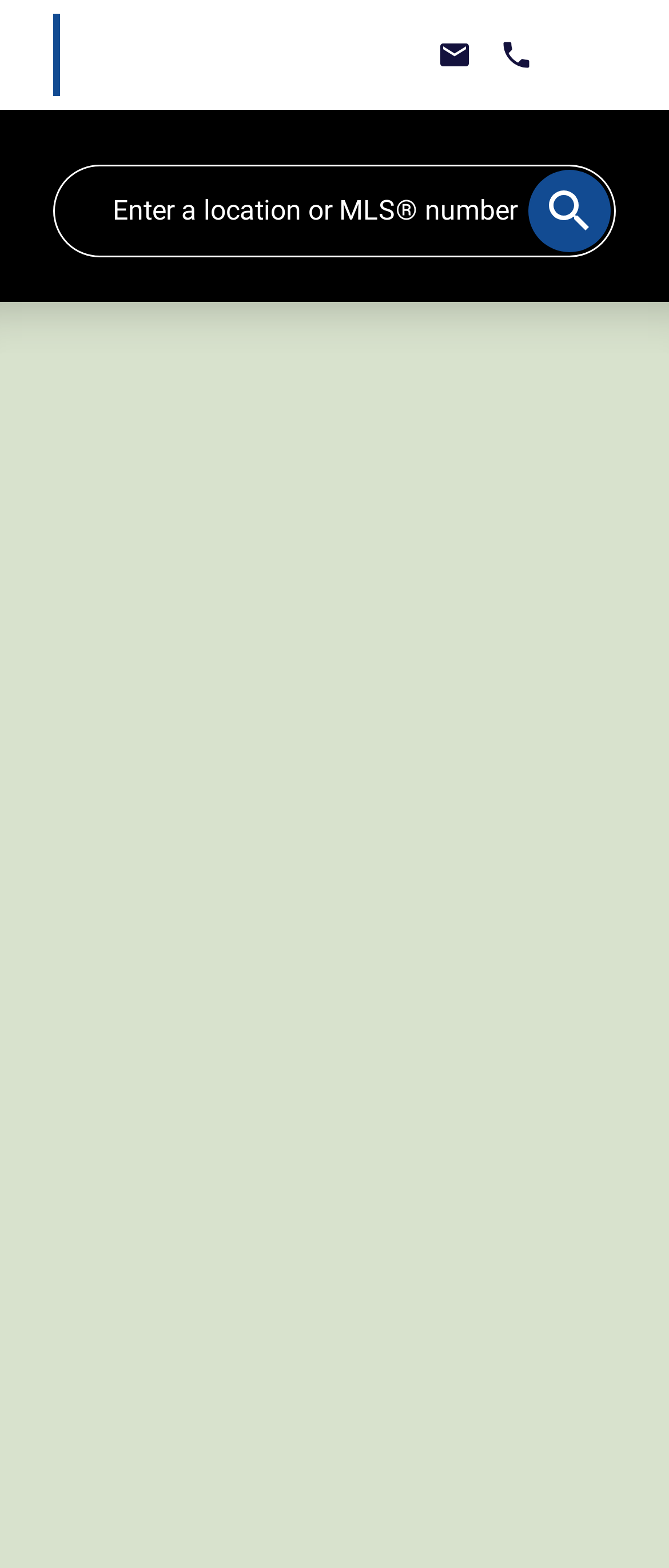Identify the bounding box coordinates of the section to be clicked to complete the task described by the following instruction: "Search for a location or MLS number". The coordinates should be four float numbers between 0 and 1, formatted as [left, top, right, bottom].

[0.083, 0.106, 0.784, 0.163]